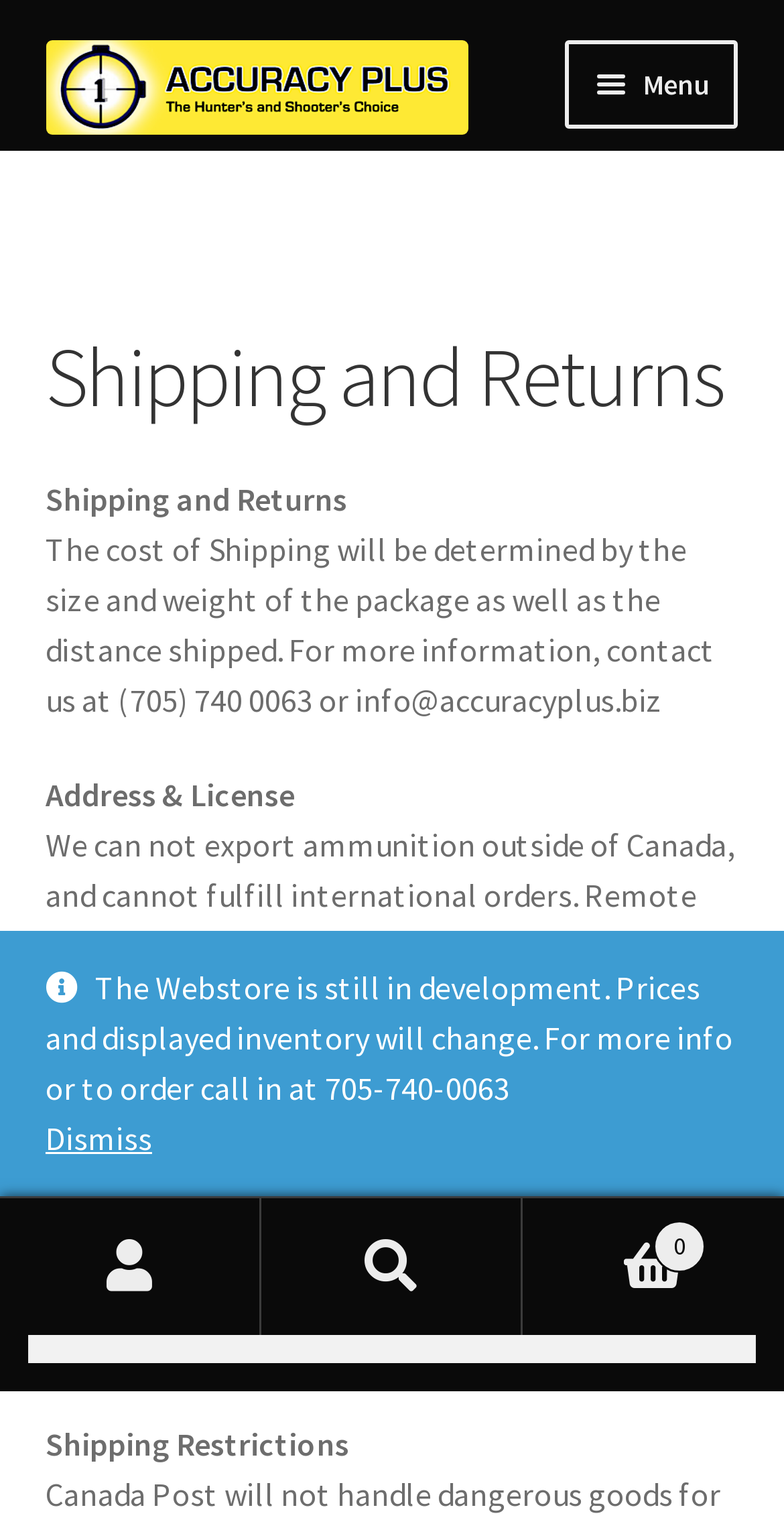Refer to the image and provide a thorough answer to this question:
What is the current status of the webstore?

I found this information by reading the StaticText element with the text 'The Webstore is still in development. Prices and displayed inventory will change...' which is located at the bottom of the webpage.